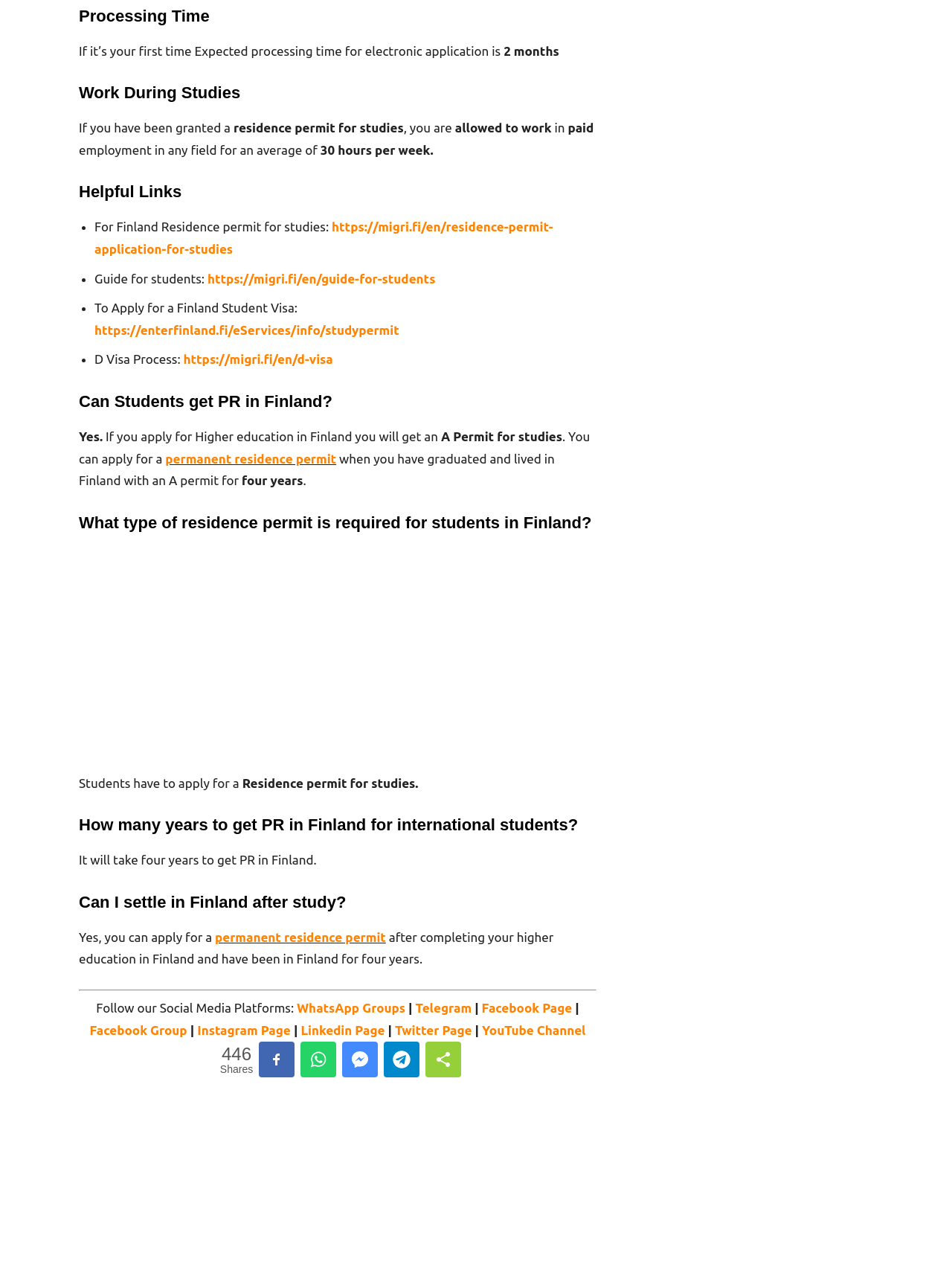Answer with a single word or phrase: 
How many shares does this article have?

446